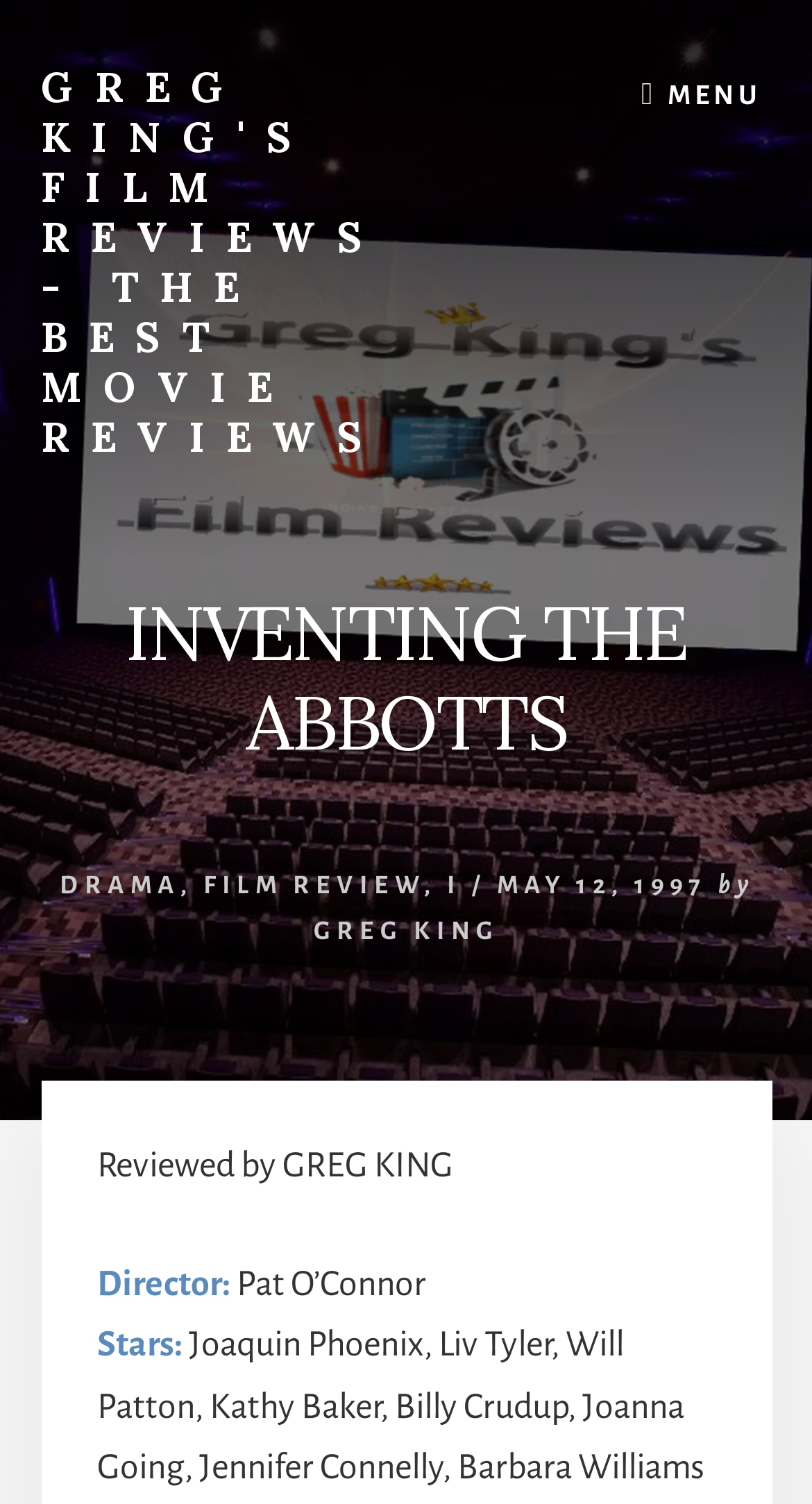Bounding box coordinates are to be given in the format (top-left x, top-left y, bottom-right x, bottom-right y). All values must be floating point numbers between 0 and 1. Provide the bounding box coordinate for the UI element described as: Menu

[0.777, 0.028, 0.95, 0.101]